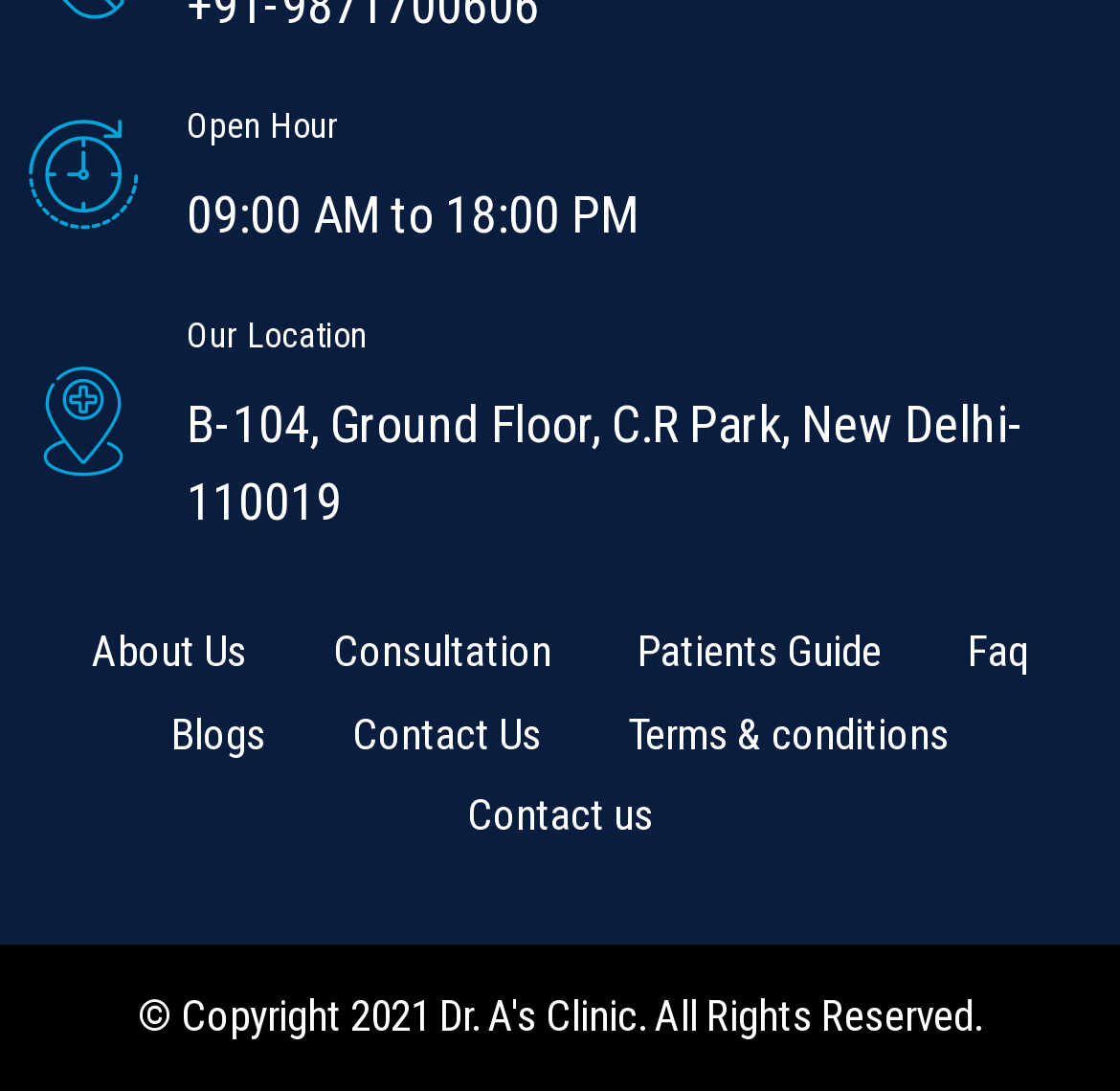Reply to the question with a brief word or phrase: What is the location of the office?

B-104, Ground Floor, C.R Park, New Delhi-110019